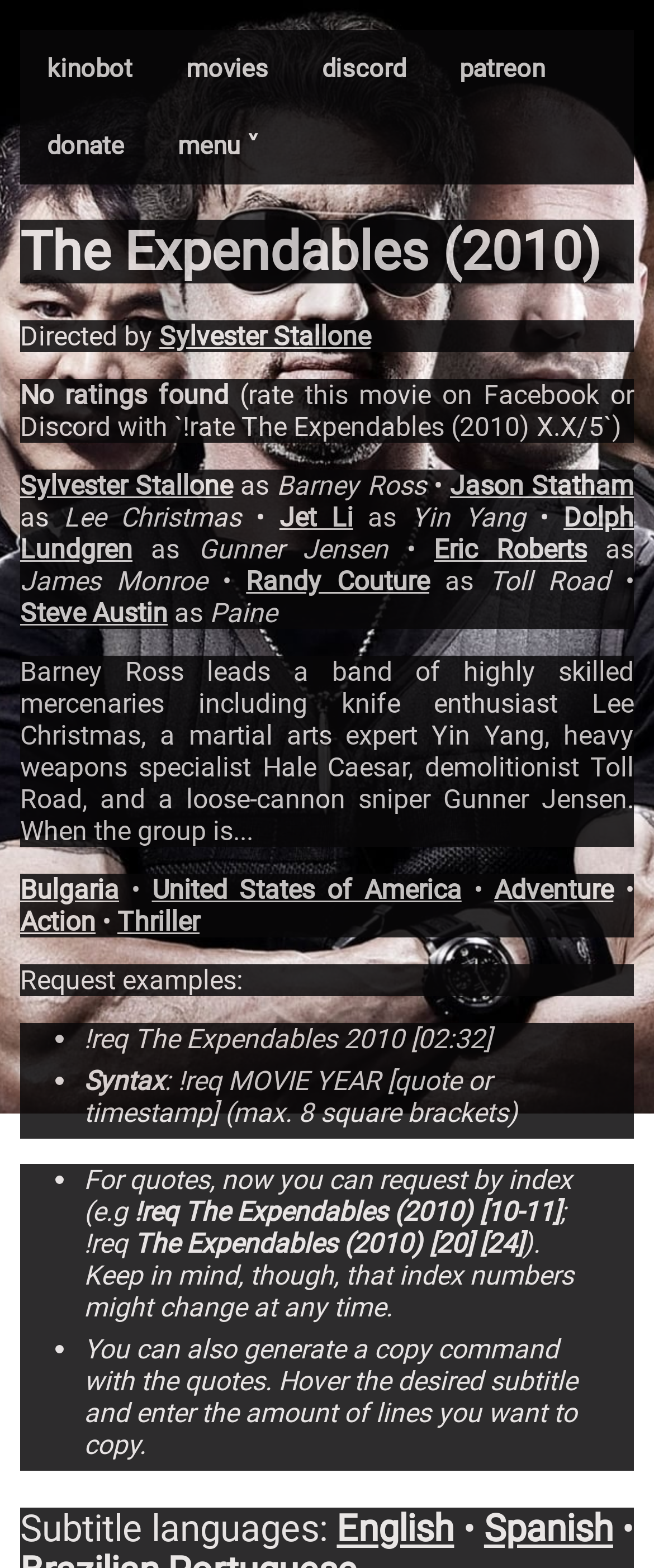Write an exhaustive caption that covers the webpage's main aspects.

This webpage is dedicated to the movie "The Expendables (2010)" and appears to be a platform for cinephiles. At the top, there are five links: "kinobot", "movies", "discord", "patreon", and "donate", which are evenly spaced and take up about half of the screen width. Below these links, there is a button labeled "menu ˅".

The main content of the page is divided into sections. The first section displays the movie title "The Expendables (2010)" in a large font, followed by the director's name, "Sylvester Stallone". There is also a note indicating that no ratings have been found for the movie.

The next section lists the main cast members, including Sylvester Stallone, Jason Statham, Jet Li, and others, with their respective character names. Each cast member's name is a link, and they are separated by a bullet point.

Below the cast list, there is a brief summary of the movie's plot, which describes the main characters and their roles.

The following section appears to be related to requesting quotes or subtitles from the movie. It provides examples of how to request quotes, including the syntax and format for requesting specific quotes or timestamps. There are also notes about requesting quotes by index and generating a copy command.

At the very bottom of the page, there is a section labeled "Subtitle languages:", which lists two languages: English and Spanish, both of which are links.

Overall, this webpage seems to be a resource for fans of the movie "The Expendables (2010)", providing information about the cast, plot, and quotes, as well as tools for requesting subtitles and quotes.